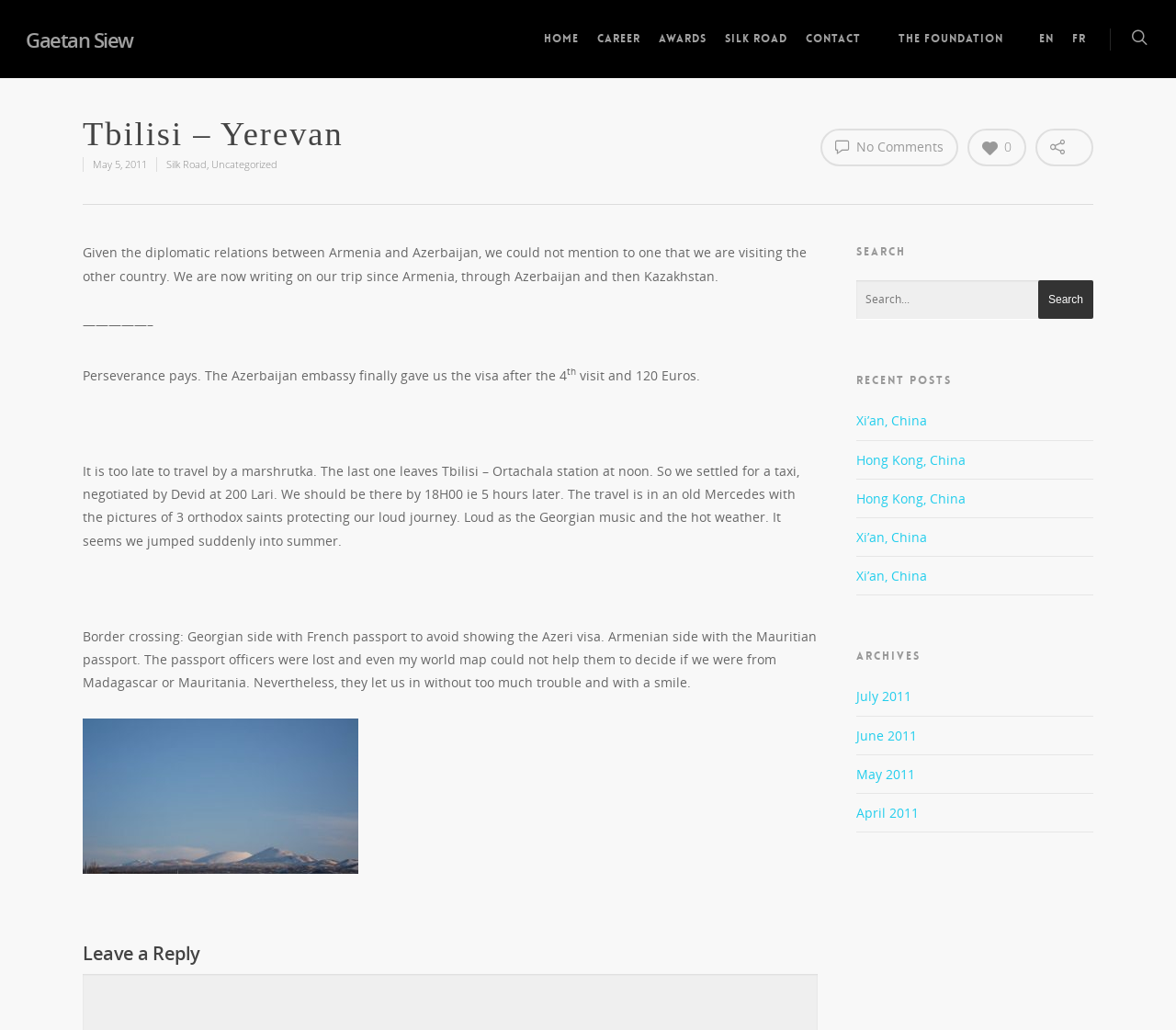Please locate the bounding box coordinates of the element that needs to be clicked to achieve the following instruction: "Read the 'Tbilisi – Yerevan' article". The coordinates should be four float numbers between 0 and 1, i.e., [left, top, right, bottom].

[0.07, 0.234, 0.695, 0.913]